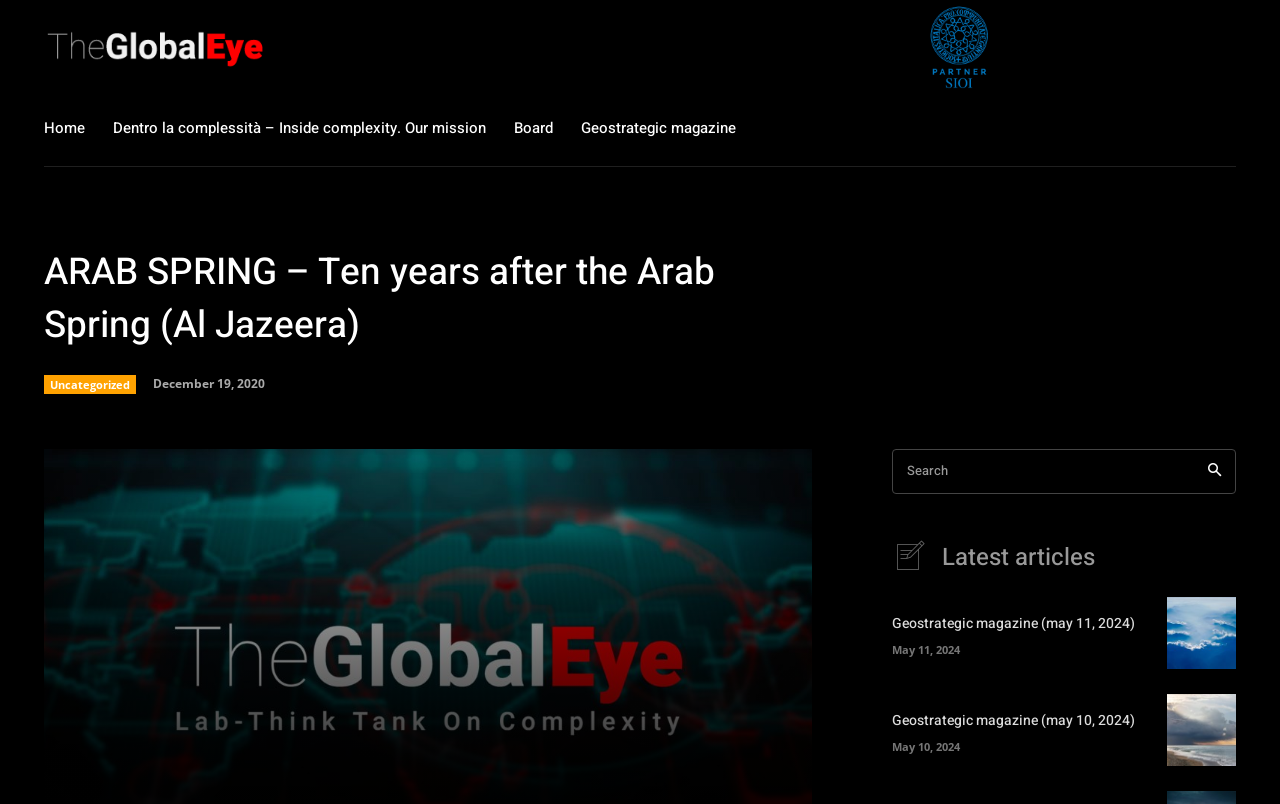Identify the bounding box coordinates for the element that needs to be clicked to fulfill this instruction: "View Geostrategic magazine". Provide the coordinates in the format of four float numbers between 0 and 1: [left, top, right, bottom].

[0.697, 0.762, 0.896, 0.788]